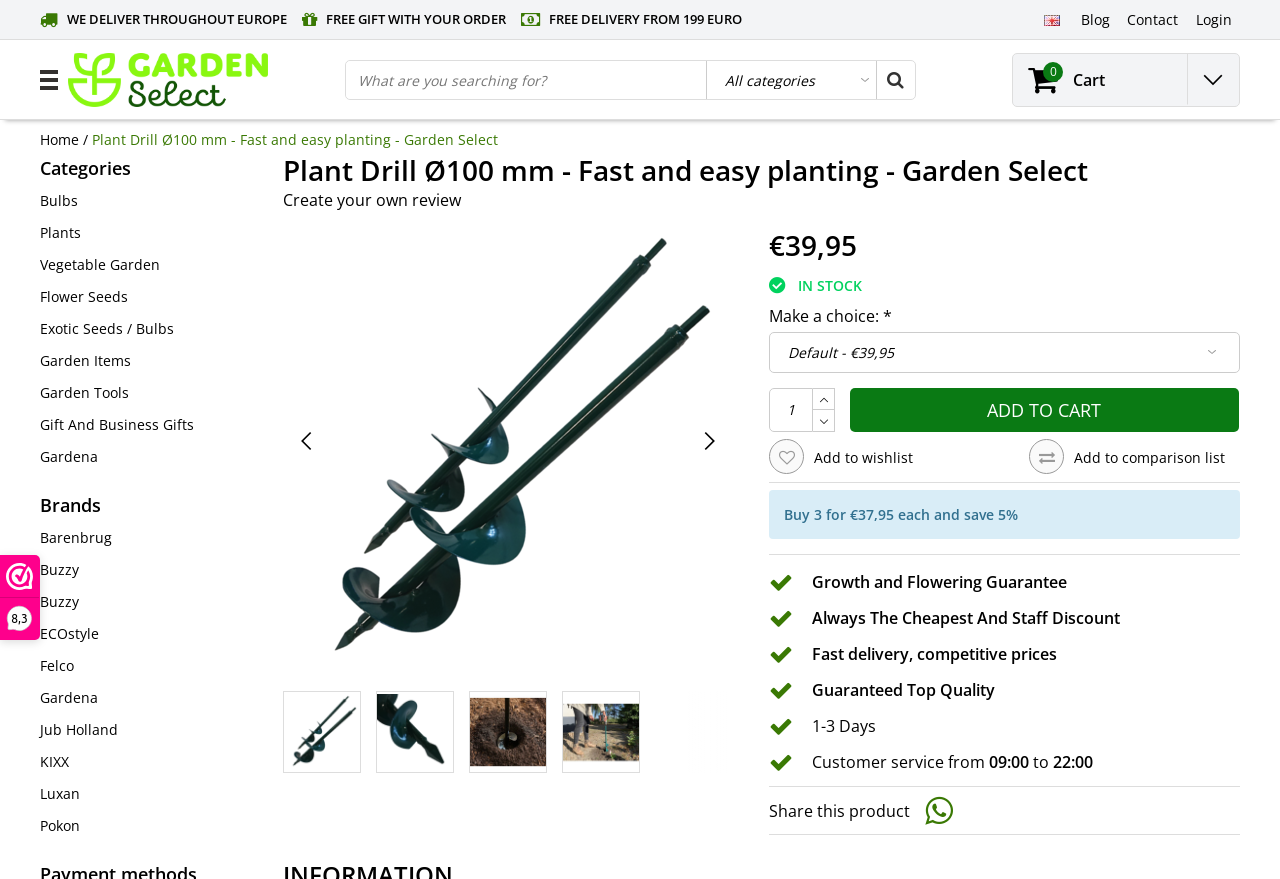What is the purpose of the 'ADD TO CART' button?
Utilize the information in the image to give a detailed answer to the question.

The 'ADD TO CART' button is located on the product details page, and its purpose is to allow users to add the product to their shopping cart. By clicking this button, users can add the product to their cart and proceed to checkout.